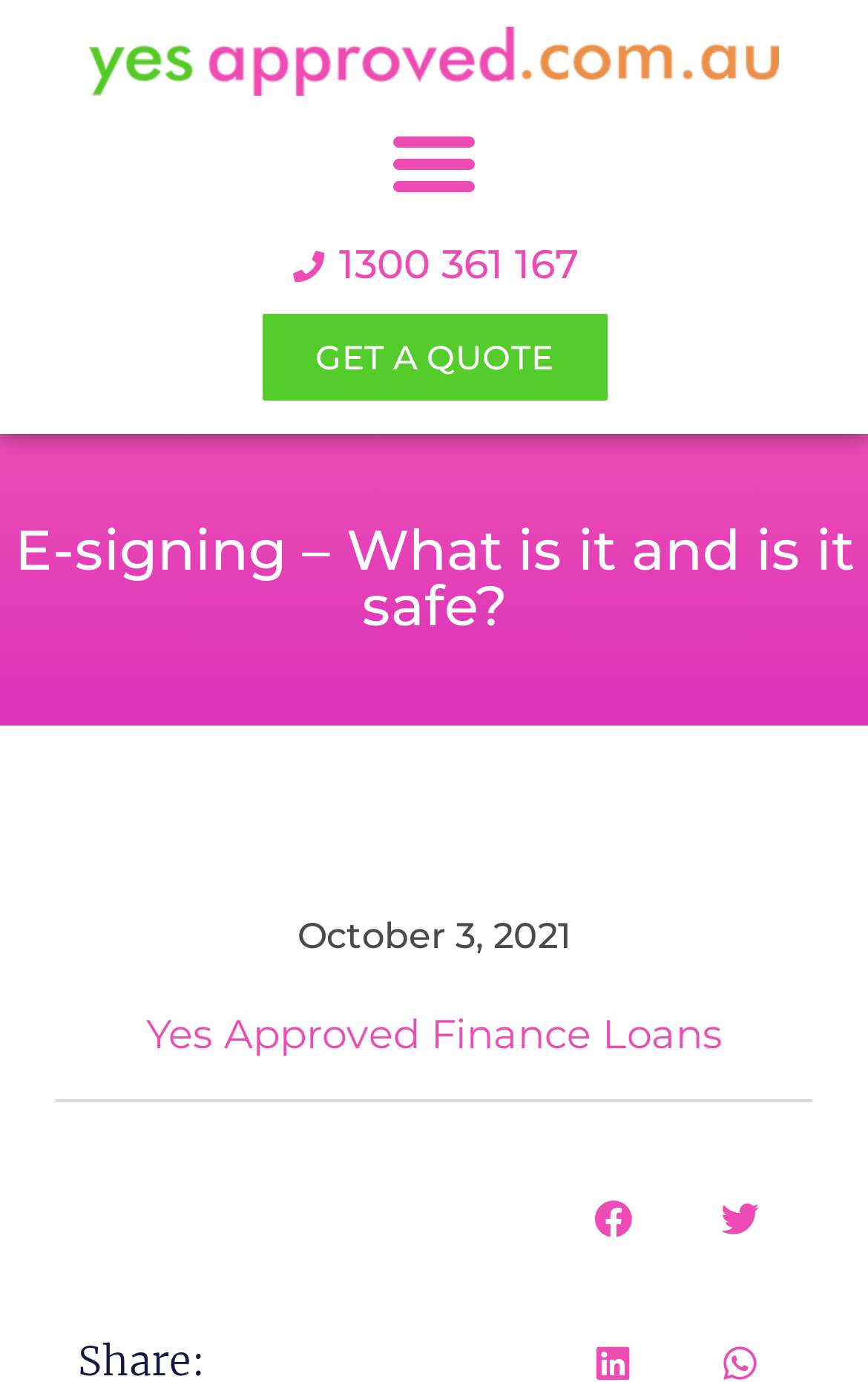How many links are there in the top section?
Provide a thorough and detailed answer to the question.

I counted the number of links in the top section by looking at the link elements with the text '' and '1300 361 167', which indicates that there are two links in the top section.